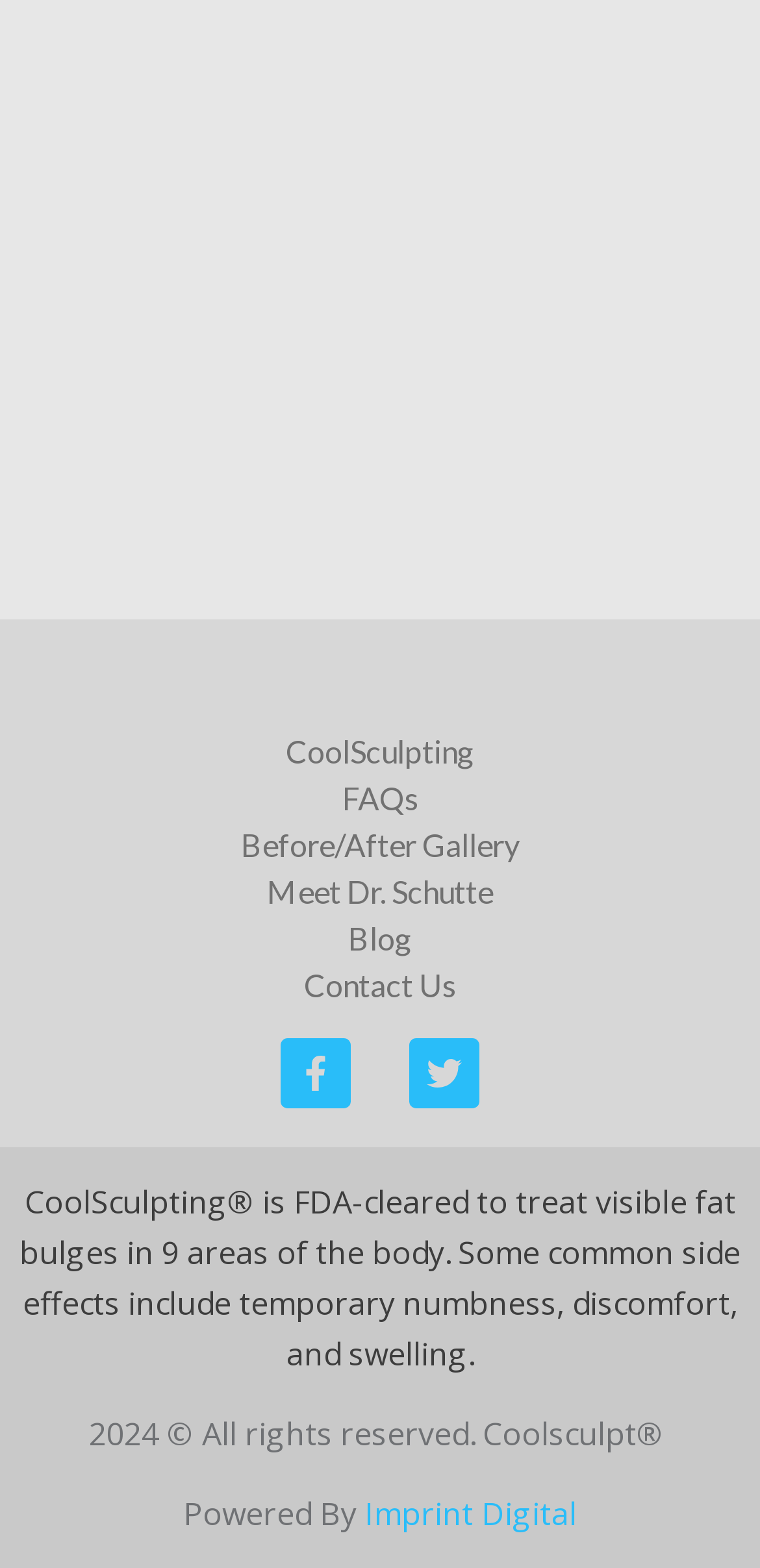What is the copyright year? Using the information from the screenshot, answer with a single word or phrase.

2024